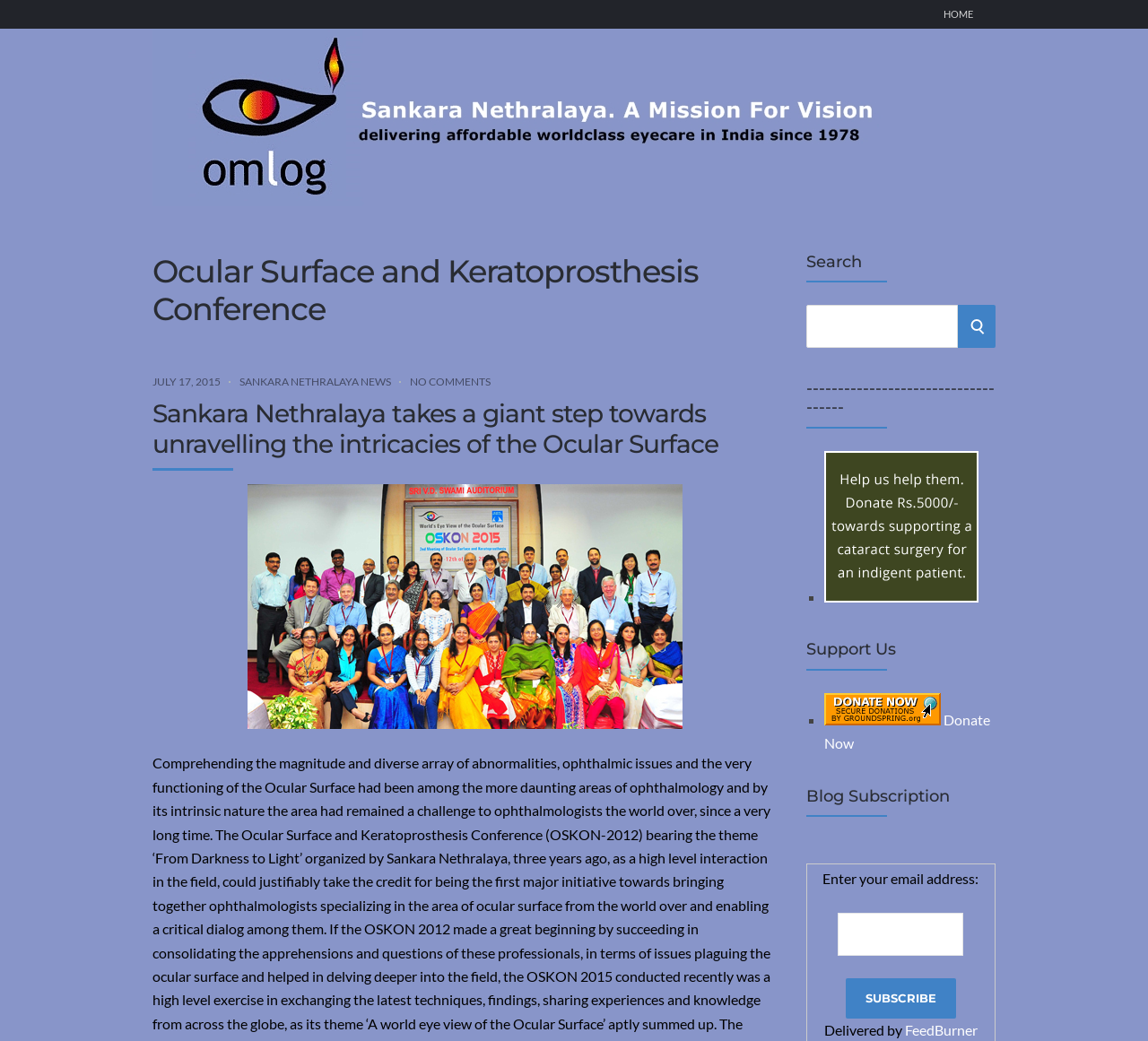Give a detailed account of the webpage, highlighting key information.

The webpage is about the Ocular Surface and Keratoprosthesis Conference organized by Sankara Nethralaya, a mission for vision. At the top, there are two links: "HOME" on the right and "Sankara Nethralaya. A Mission For Vision" on the left. Below these links, there is a heading that announces the conference, followed by a date "JULY 17, 2015" and two links: "SANKARA NETHRALAYA NEWS" and "NO COMMENTS".

The main content of the webpage is a news article with a heading that describes Sankara Nethralaya's efforts to understand the intricacies of the ocular surface. The article has a link to read more. On the right side of the webpage, there is a search bar with a heading "Search" and a button to submit the search query.

Below the search bar, there are several sections with headings, including "Support Us" and "Blog Subscription". The "Support Us" section has a link to "Donate Now" with an accompanying image. The "Blog Subscription" section has a form to enter an email address and a button to subscribe.

At the bottom of the webpage, there is a credit note "Delivered by" with a link to "FeedBurner". There are a total of 5 images on the webpage, including the "OSKON 2015" image and three "Donate Now" images.